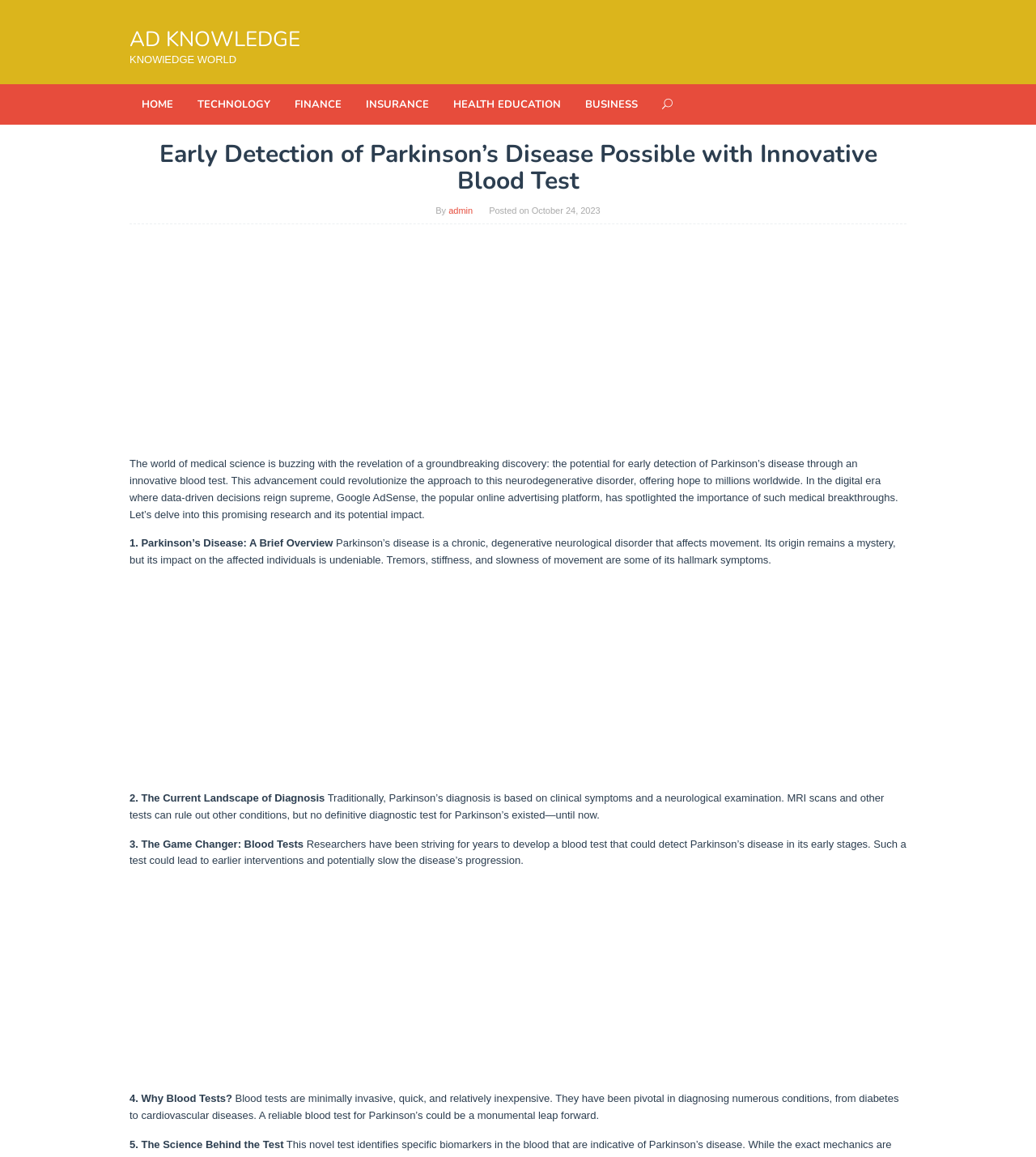Please locate the bounding box coordinates for the element that should be clicked to achieve the following instruction: "Click on the 'AD KNOWLEDGE' link". Ensure the coordinates are given as four float numbers between 0 and 1, i.e., [left, top, right, bottom].

[0.125, 0.022, 0.29, 0.046]